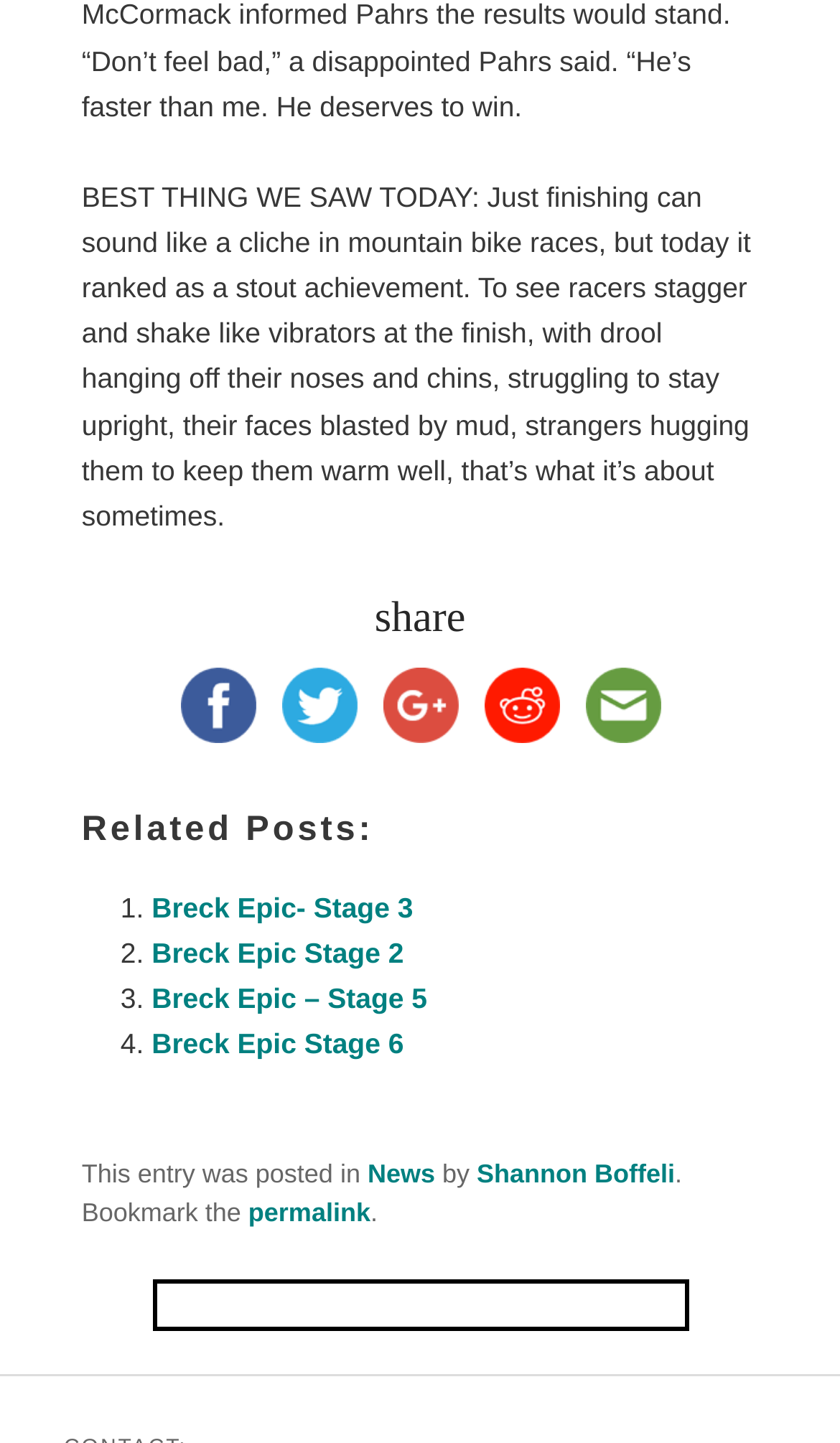What is the author's name?
Carefully analyze the image and provide a thorough answer to the question.

The footer section of the webpage lists the author's name as Shannon Boffeli, along with a link to their profile.